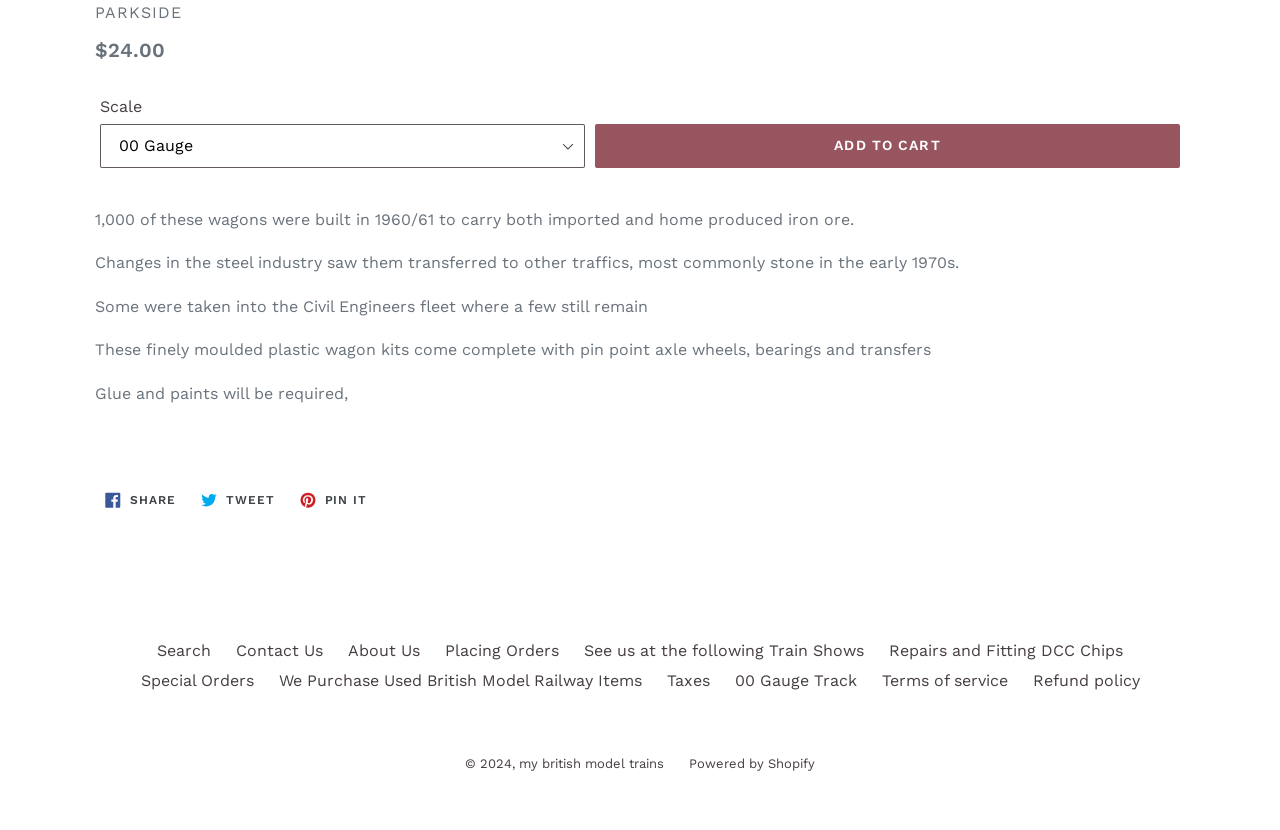Determine the bounding box coordinates for the area you should click to complete the following instruction: "Add to cart".

[0.465, 0.149, 0.922, 0.202]